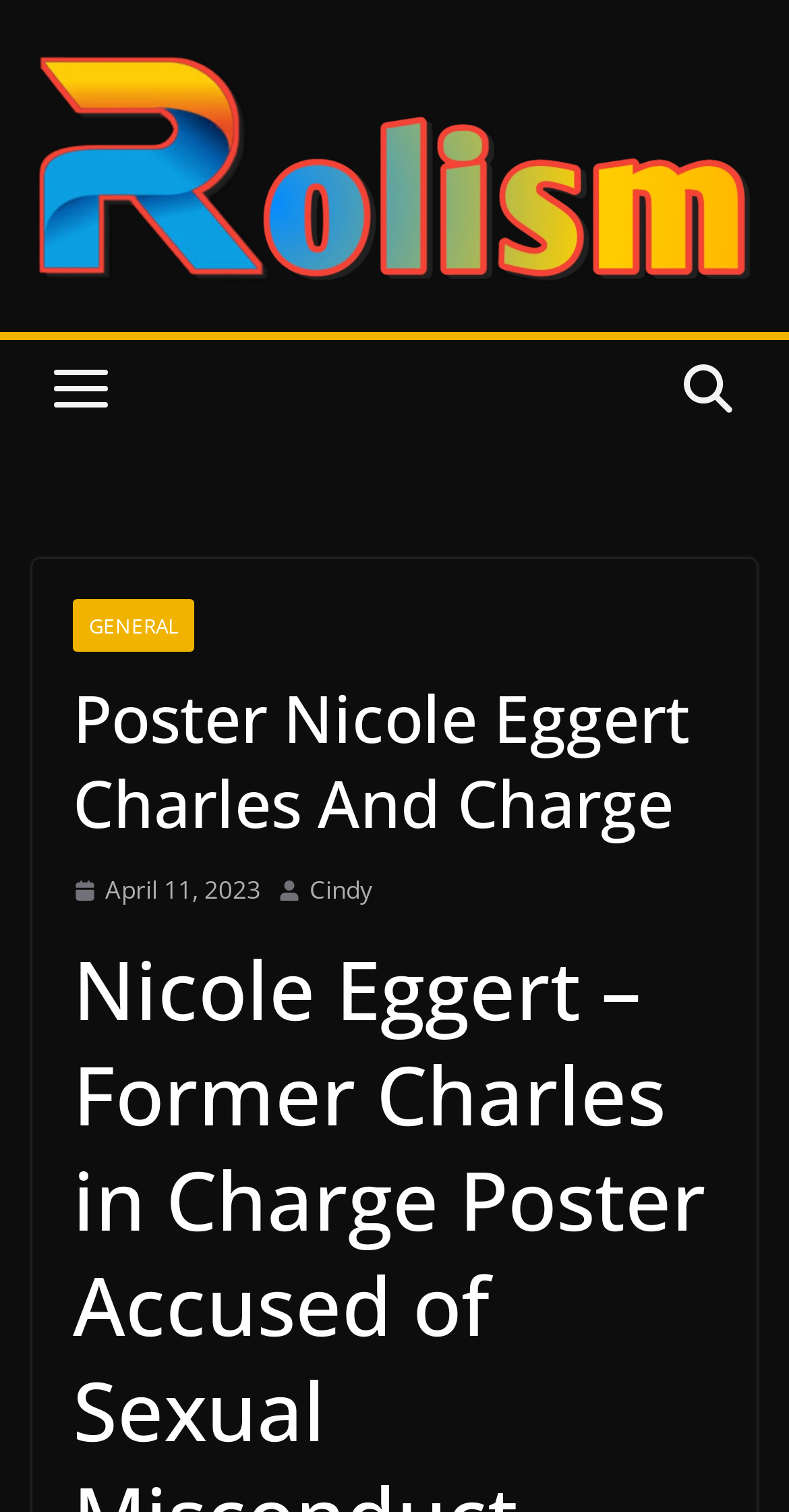Find the bounding box coordinates corresponding to the UI element with the description: "Cindy". The coordinates should be formatted as [left, top, right, bottom], with values as floats between 0 and 1.

[0.392, 0.574, 0.472, 0.603]